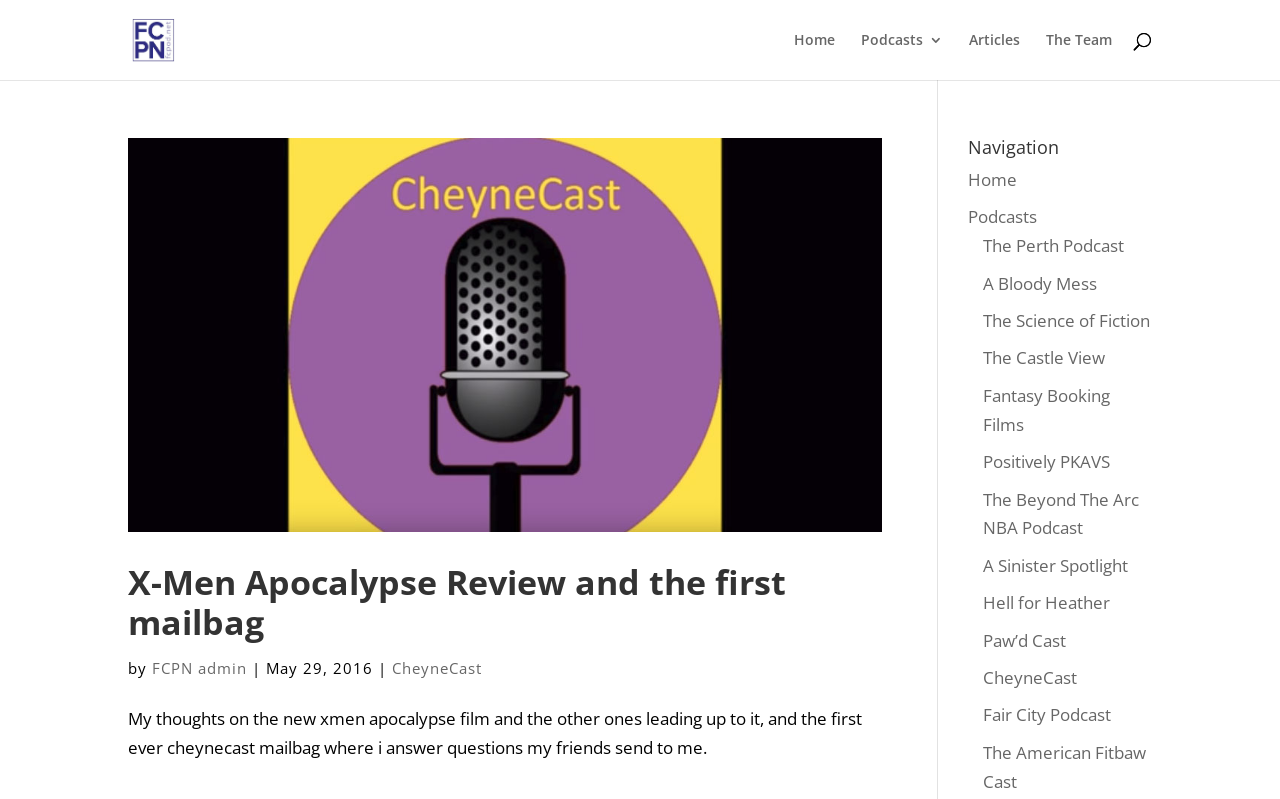Determine the bounding box coordinates for the area that needs to be clicked to fulfill this task: "navigate to The American Fitbaw Cast". The coordinates must be given as four float numbers between 0 and 1, i.e., [left, top, right, bottom].

[0.768, 0.927, 0.895, 0.992]